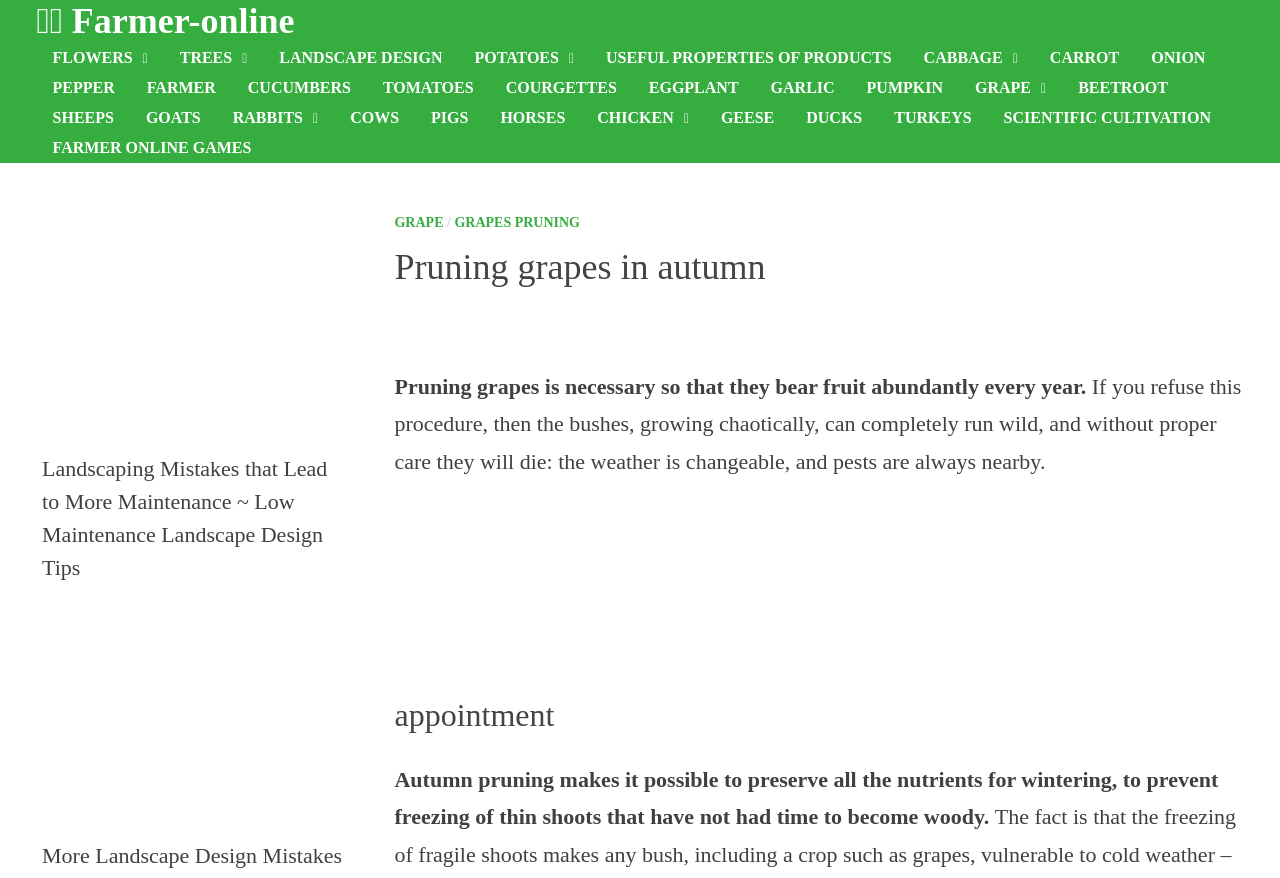Please find and provide the title of the webpage.

Pruning grapes in autumn